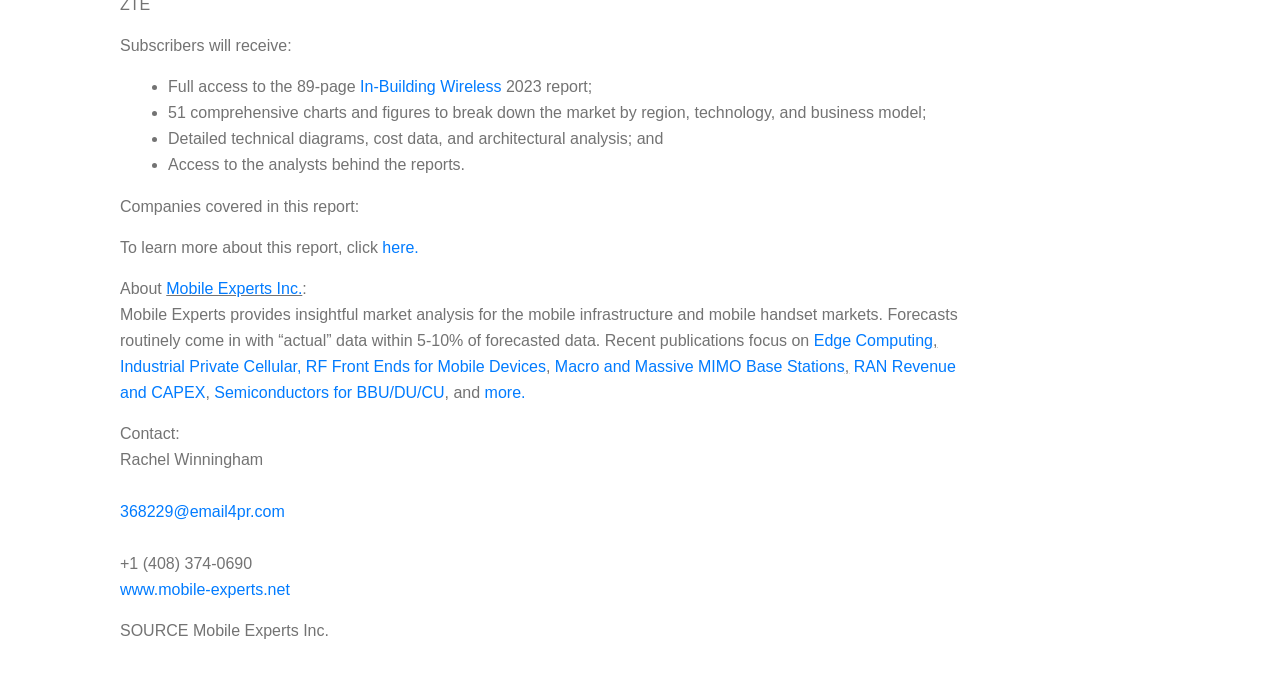Locate the UI element described by RAN Revenue and CAPEX in the provided webpage screenshot. Return the bounding box coordinates in the format (top-left x, top-left y, bottom-right x, bottom-right y), ensuring all values are between 0 and 1.

[0.094, 0.521, 0.747, 0.583]